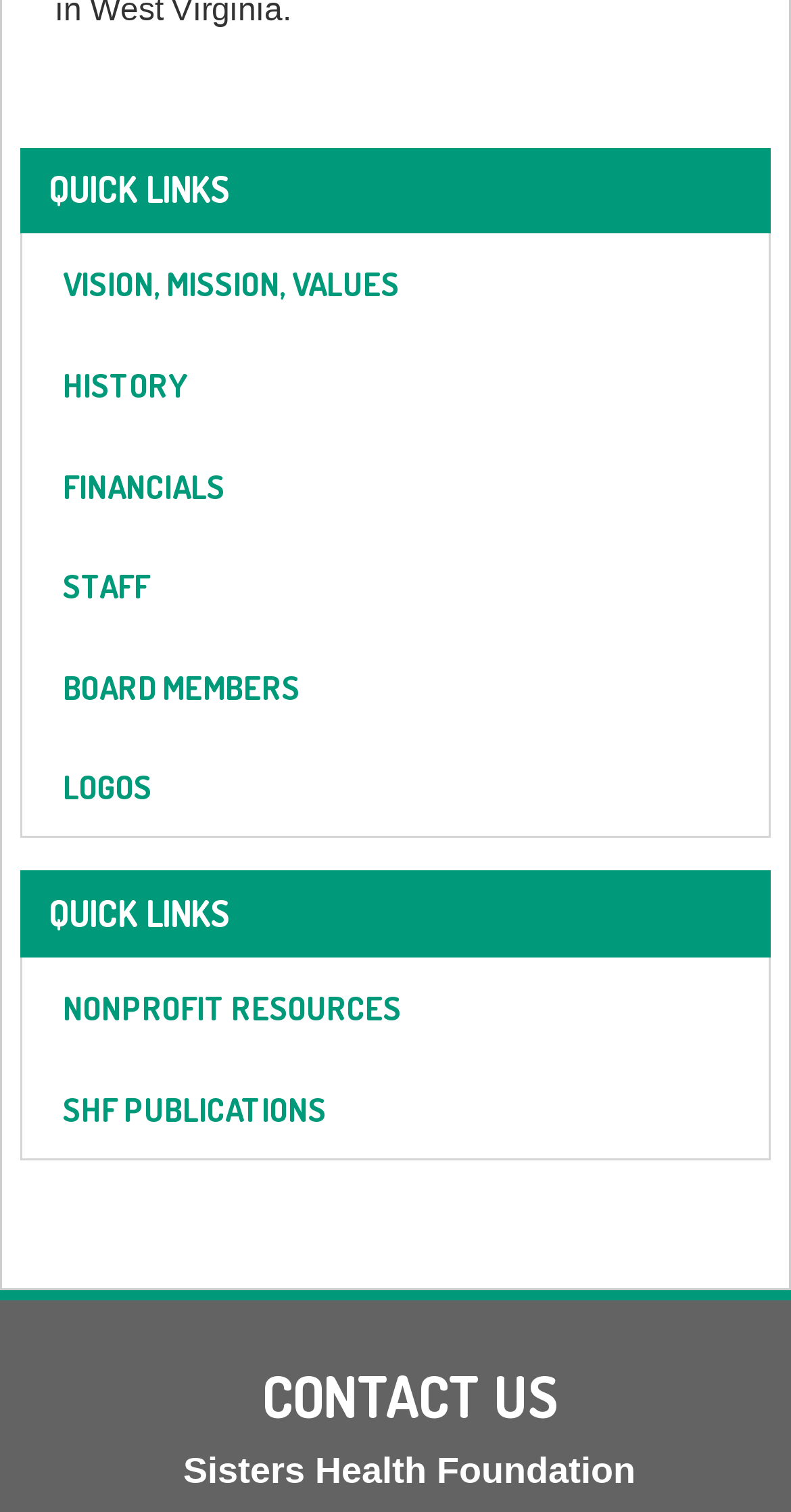What is the text below the 'CONTACT US' heading?
Look at the screenshot and provide an in-depth answer.

I found the 'CONTACT US' heading with a bounding box coordinate of [0.035, 0.903, 1.0, 0.944] and a StaticText element below it with the text 'Sisters Health Foundation' and a bounding box coordinate of [0.232, 0.955, 0.803, 0.99].